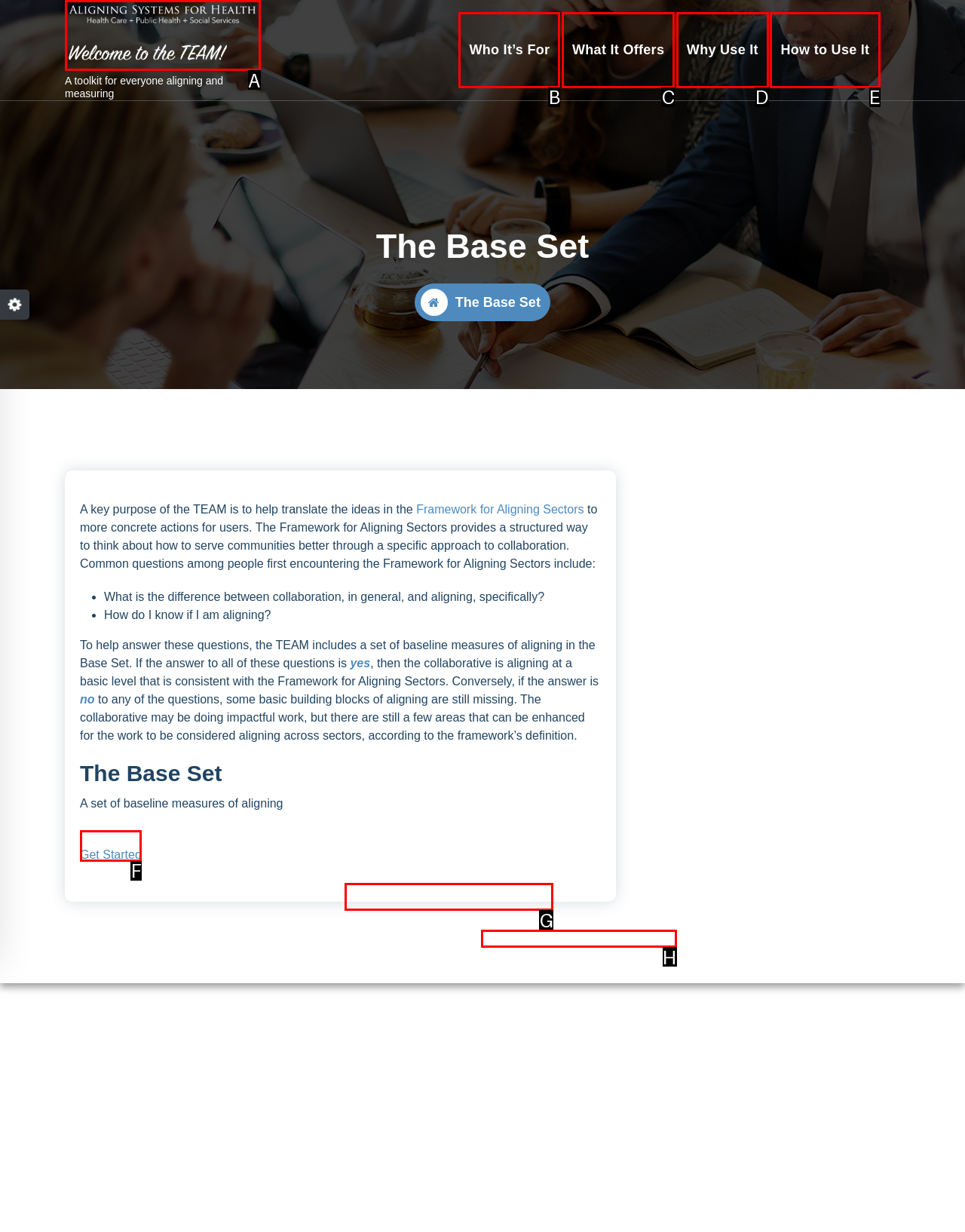Point out the UI element to be clicked for this instruction: Click on 'Georgia Health Policy Center'. Provide the answer as the letter of the chosen element.

H